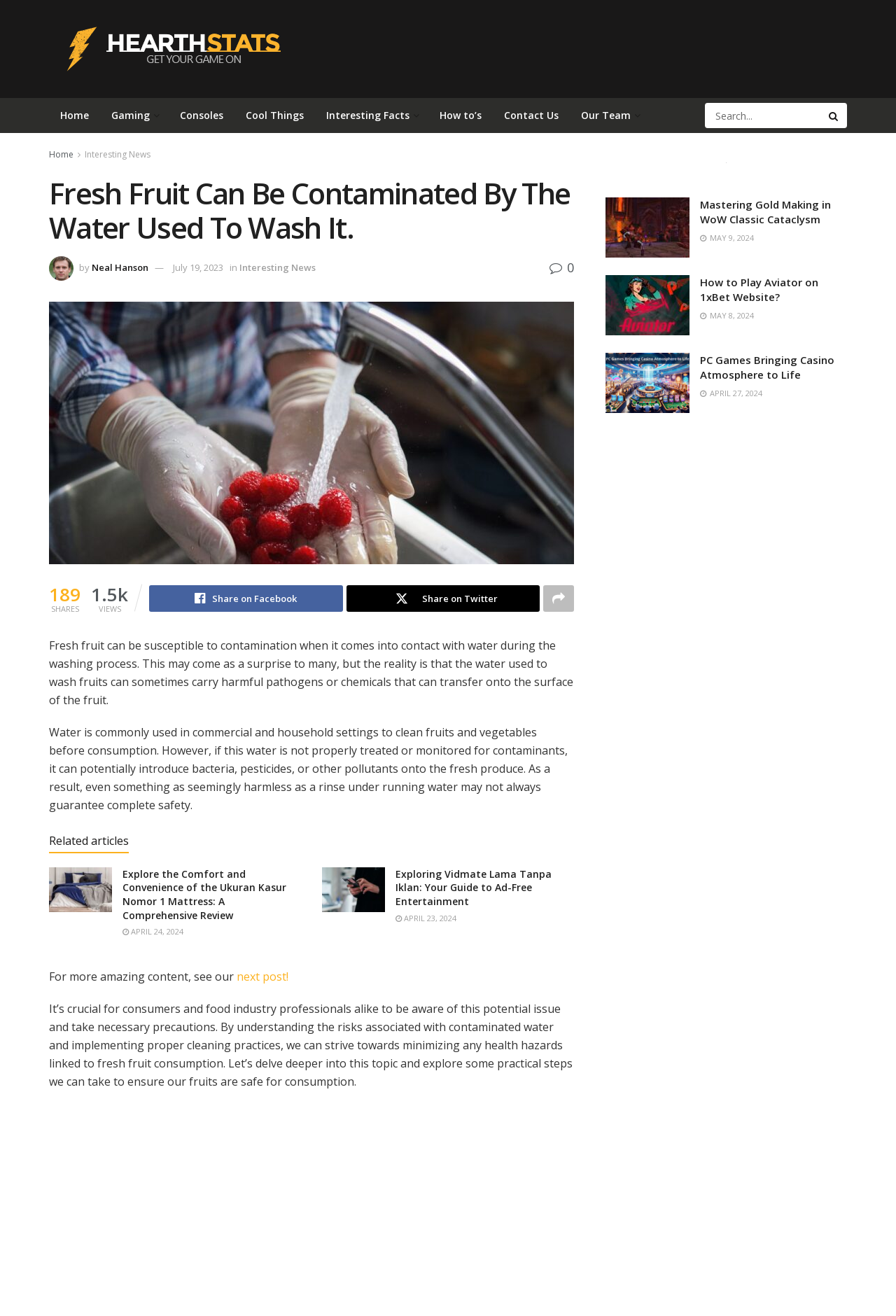How many views does this article have?
From the screenshot, provide a brief answer in one word or phrase.

1.5k